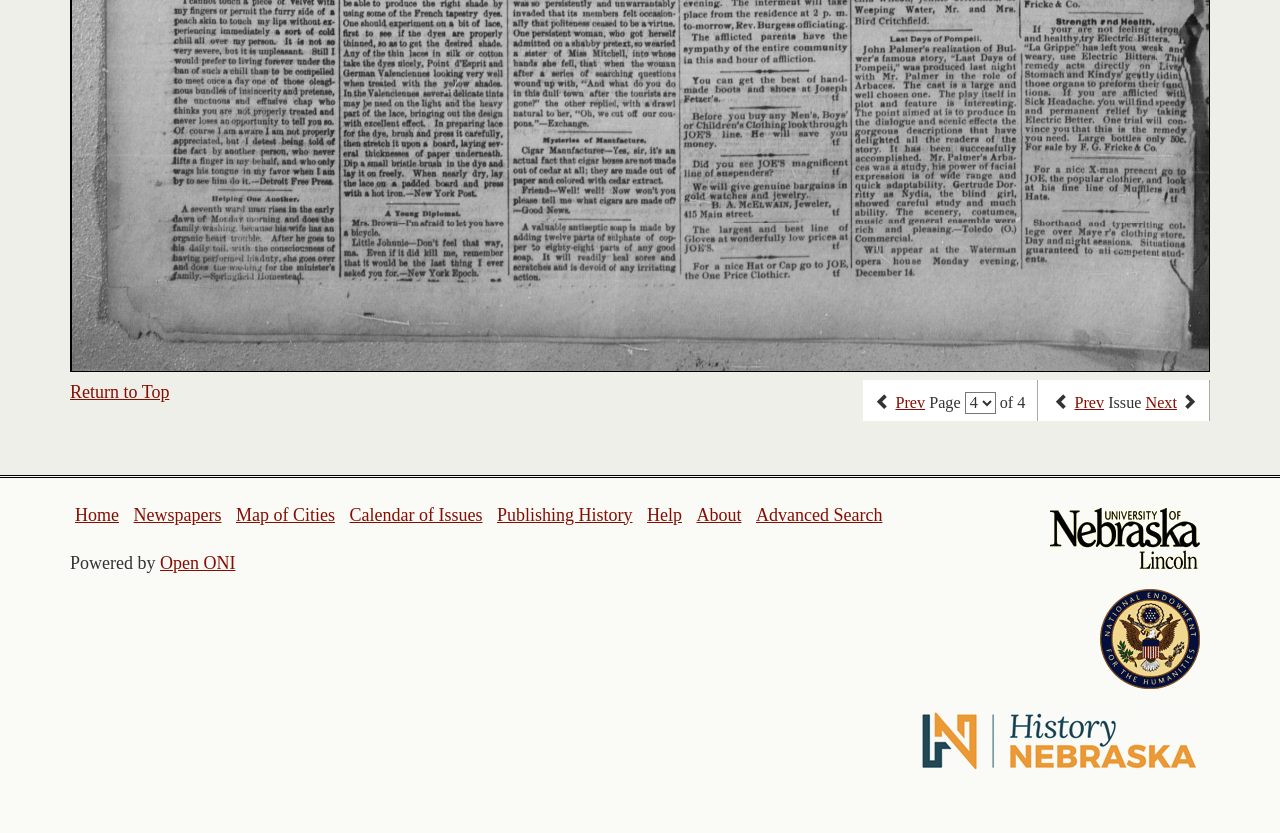Identify the bounding box coordinates for the element you need to click to achieve the following task: "perform advanced search". The coordinates must be four float values ranging from 0 to 1, formatted as [left, top, right, bottom].

[0.591, 0.606, 0.689, 0.63]